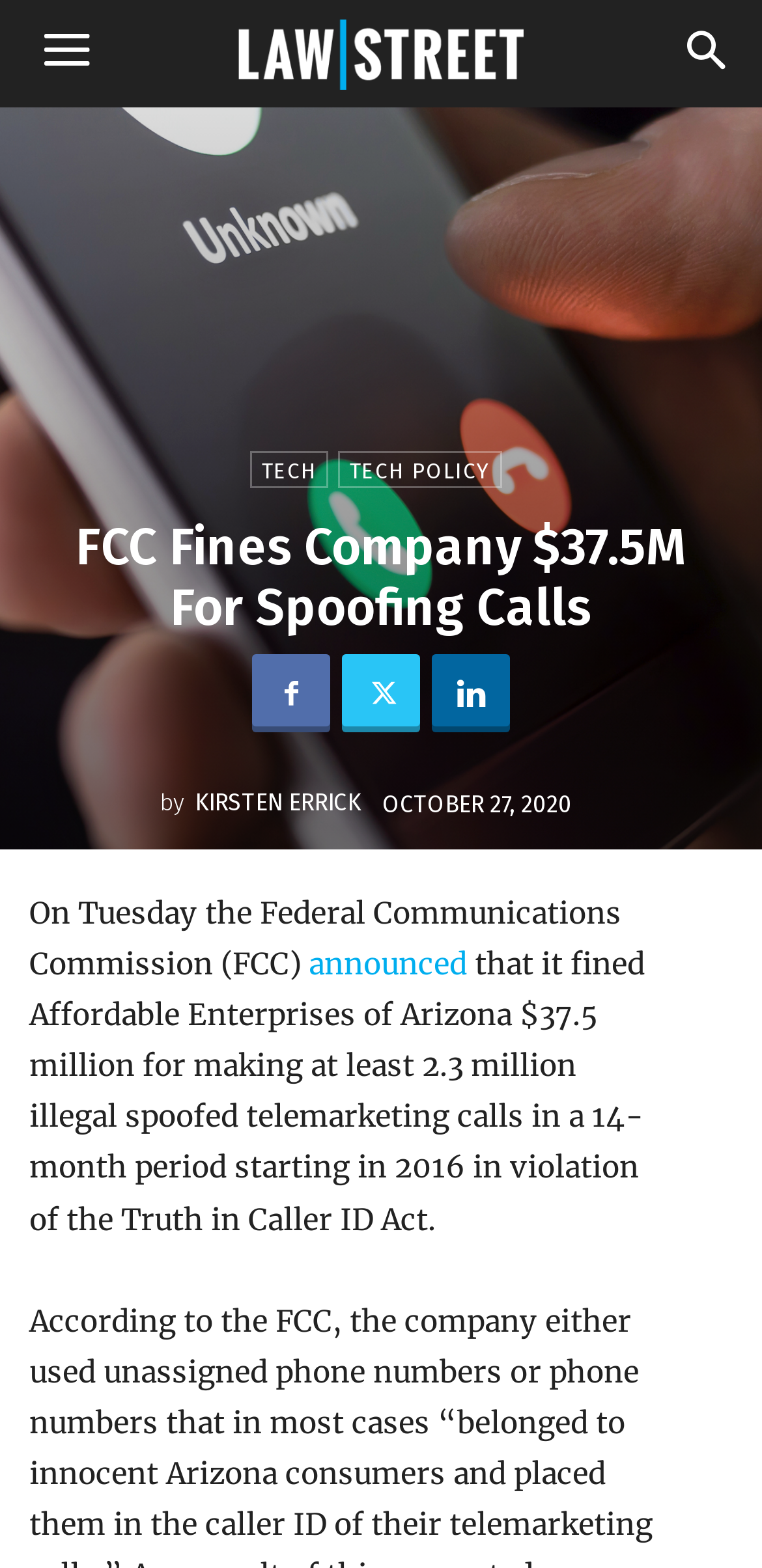What is the category of the article?
Use the information from the screenshot to give a comprehensive response to the question.

I determined the category of the article by looking at the links at the top of the webpage, which include 'TECH' and 'TECH POLICY'. Since 'TECH POLICY' is a more specific category, I concluded that it is the category of the article.